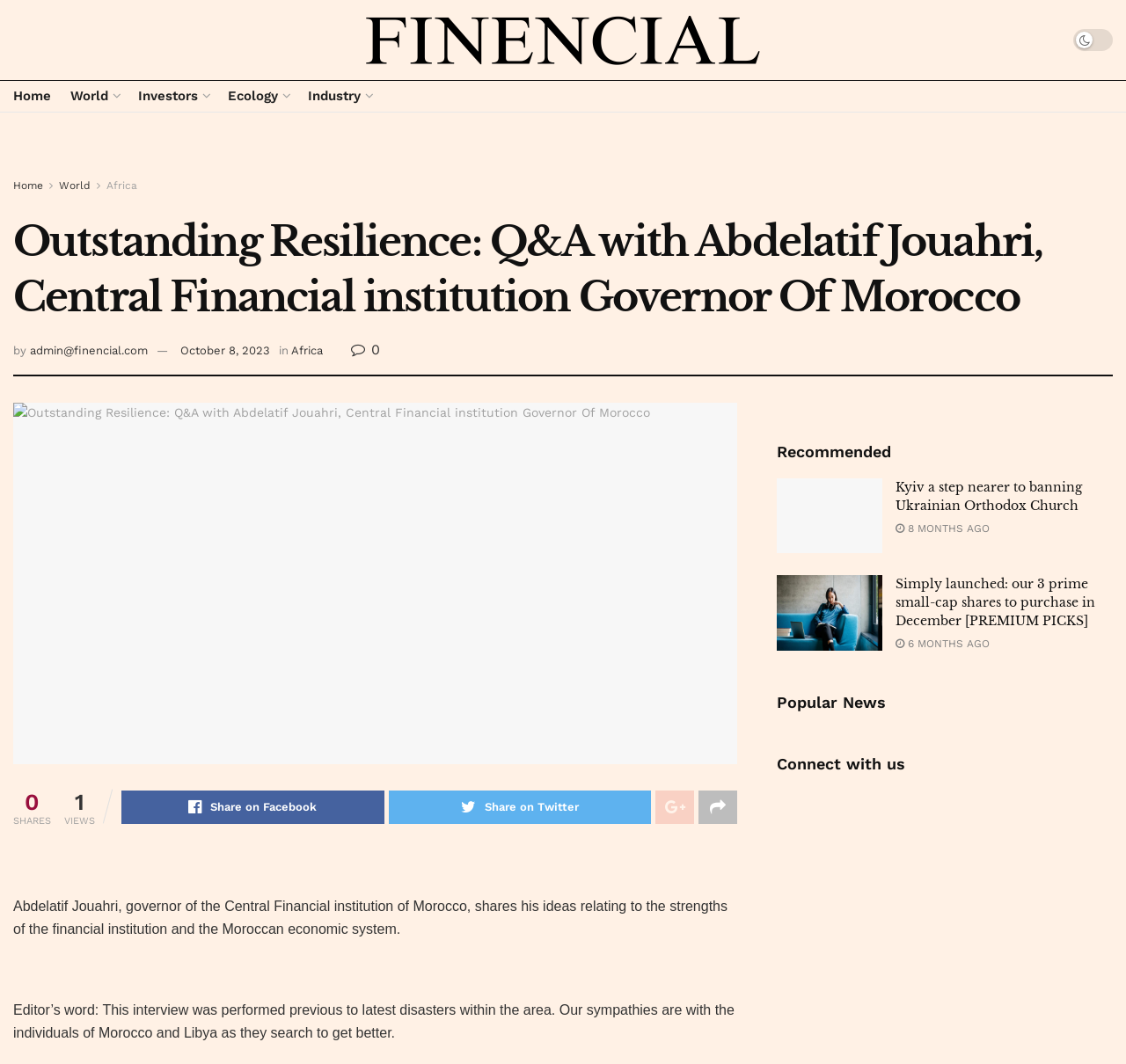Please specify the coordinates of the bounding box for the element that should be clicked to carry out this instruction: "Visit the Front Page". The coordinates must be four float numbers between 0 and 1, formatted as [left, top, right, bottom].

None